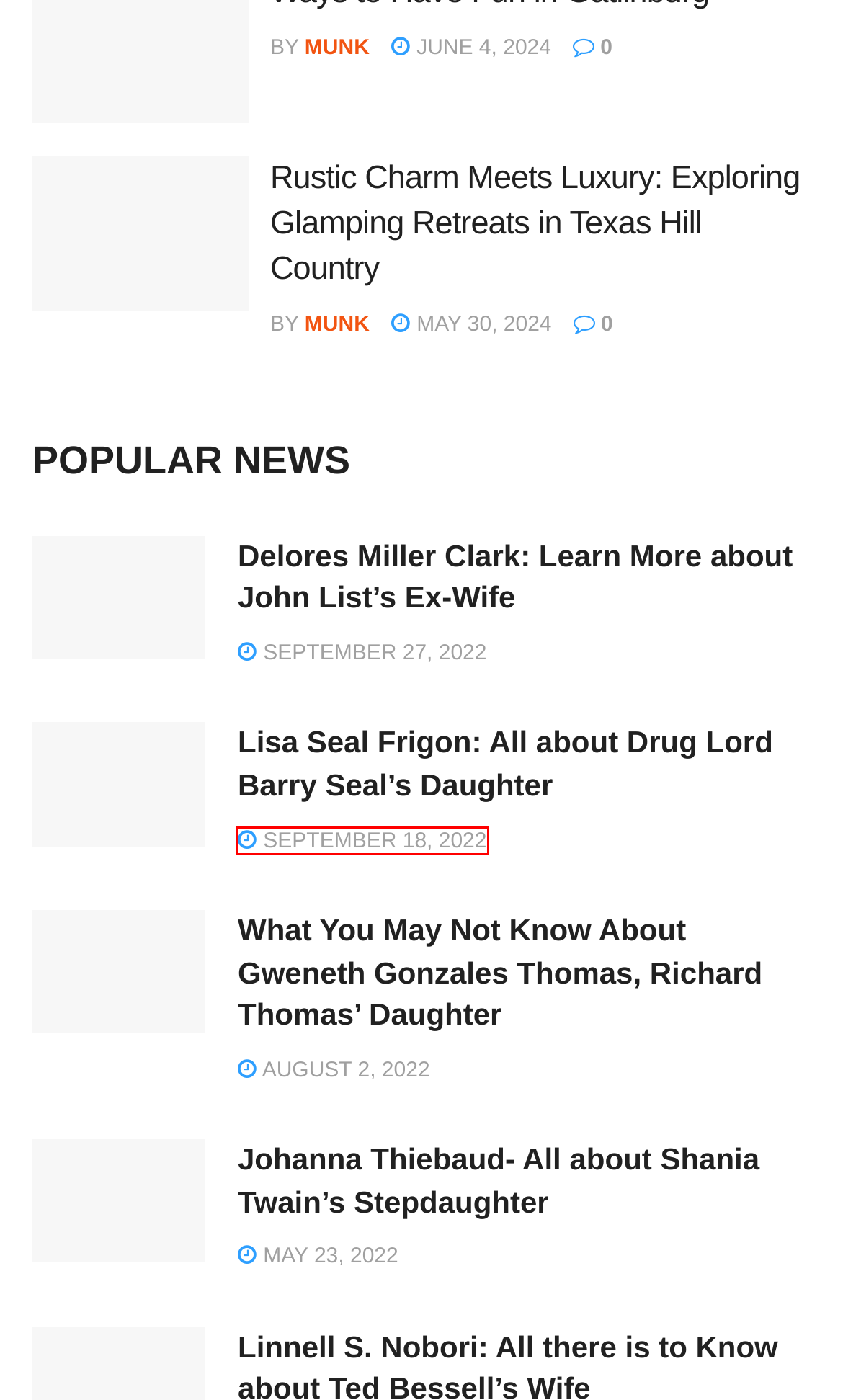Examine the screenshot of a webpage with a red bounding box around a specific UI element. Identify which webpage description best matches the new webpage that appears after clicking the element in the red bounding box. Here are the candidates:
A. Delores Miller Clark: Learn More about John List’s Ex-Wife - Mitmunk
B. Travel - Mitmunk
C. Finding the Best Places To Eat in Maine - Mitmunk
D. Business - Mitmunk
E. Lisa Seal Frigon: All about Drug Lord Barry Seal's Daughter - Mitmunk
F. Rustic Charm Meets Luxury: Exploring Glamping Retreats in Texas Hill Country - Mitmunk
G. Johanna Thiebaud- All about Shania Twain’s Stepdaughter - Mitmunk
H. What You May Not Know About Gweneth Gonzales Thomas, Richard Thomas' Daughter - Mitmunk

E